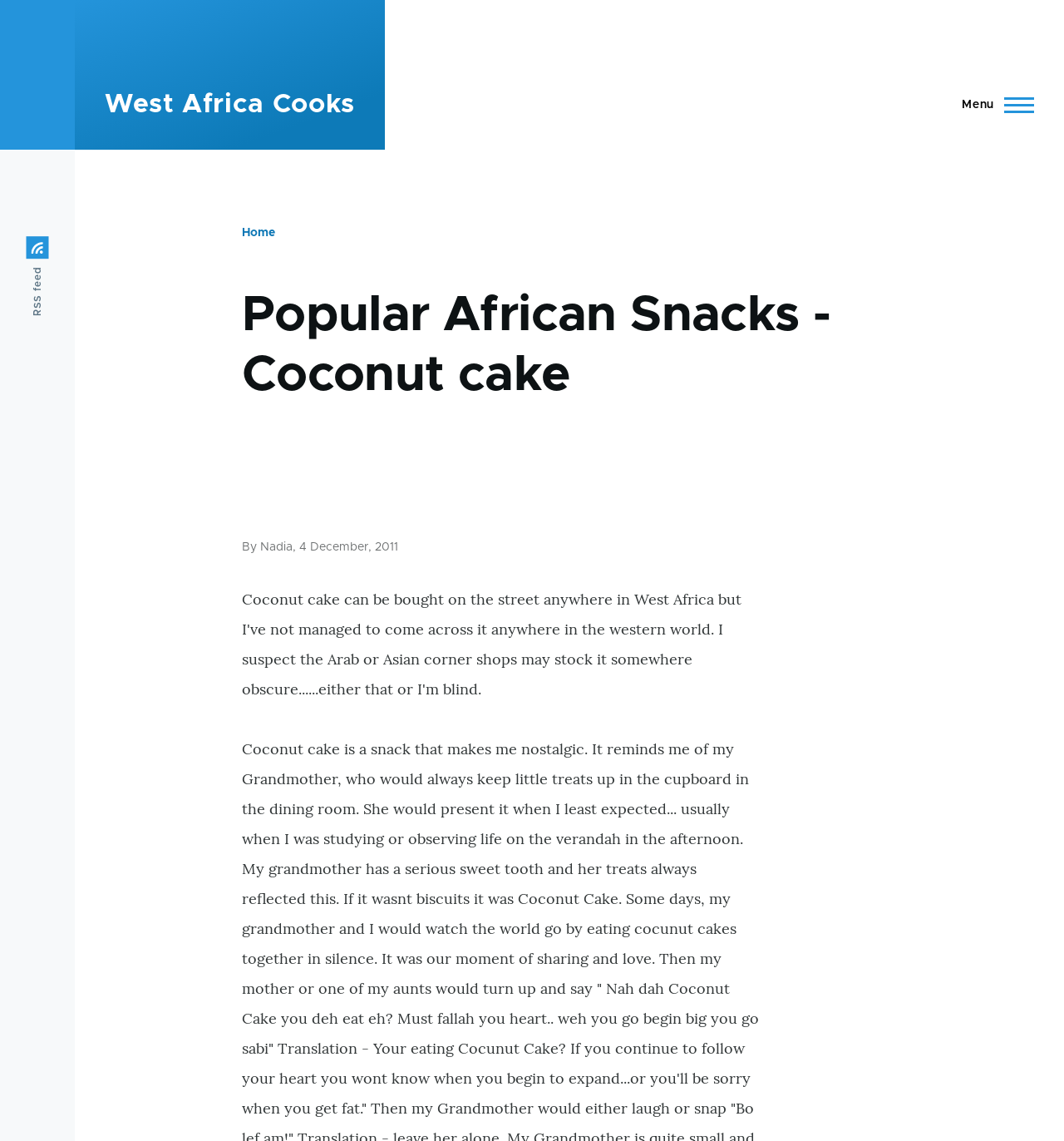What is the category of the article?
Please provide a comprehensive and detailed answer to the question.

I determined the category by examining the heading section of the webpage, which contains the title 'Popular African Snacks - Coconut cake'.